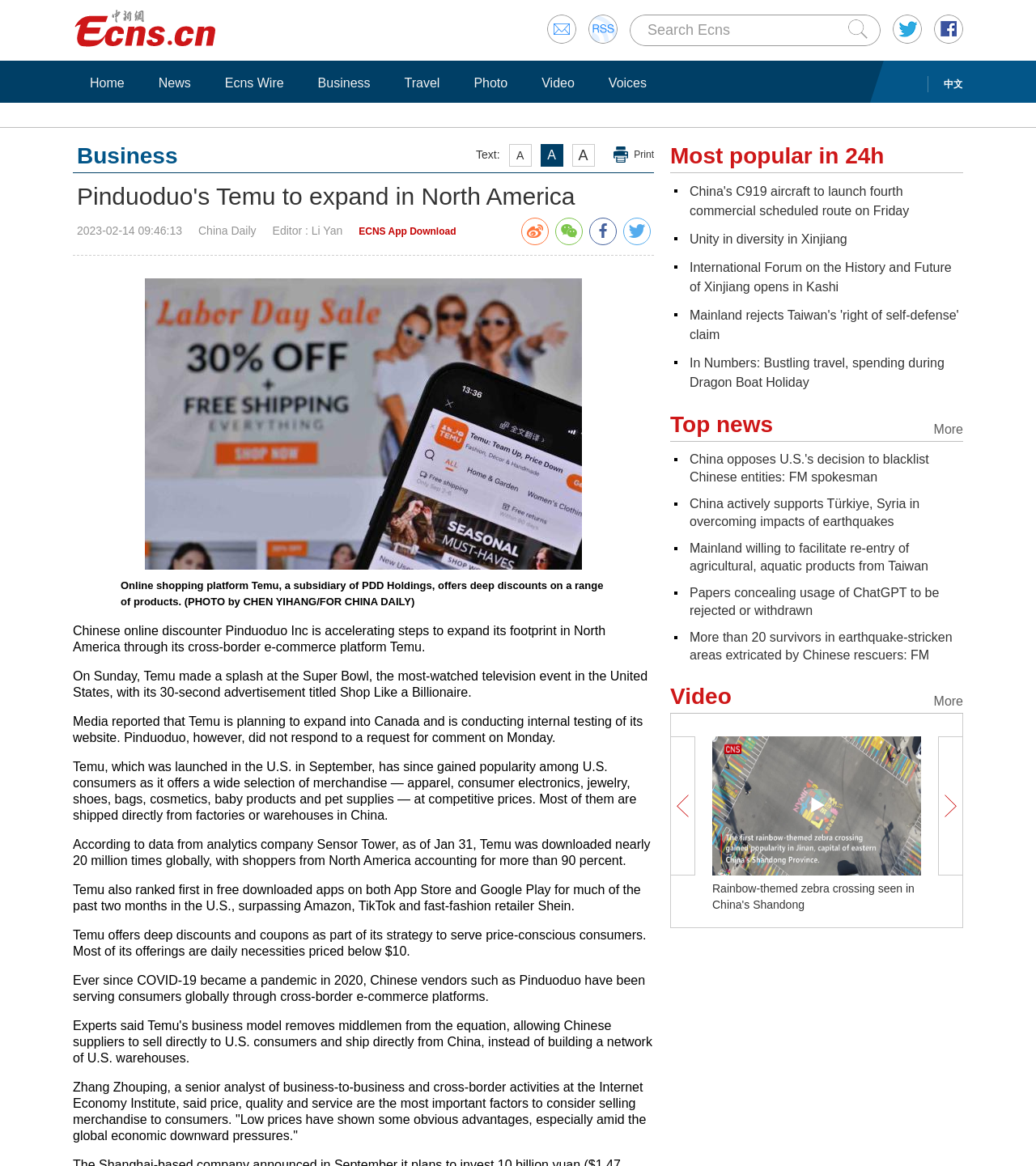What is the primary heading on this webpage?

Pinduoduo's Temu to expand in North America